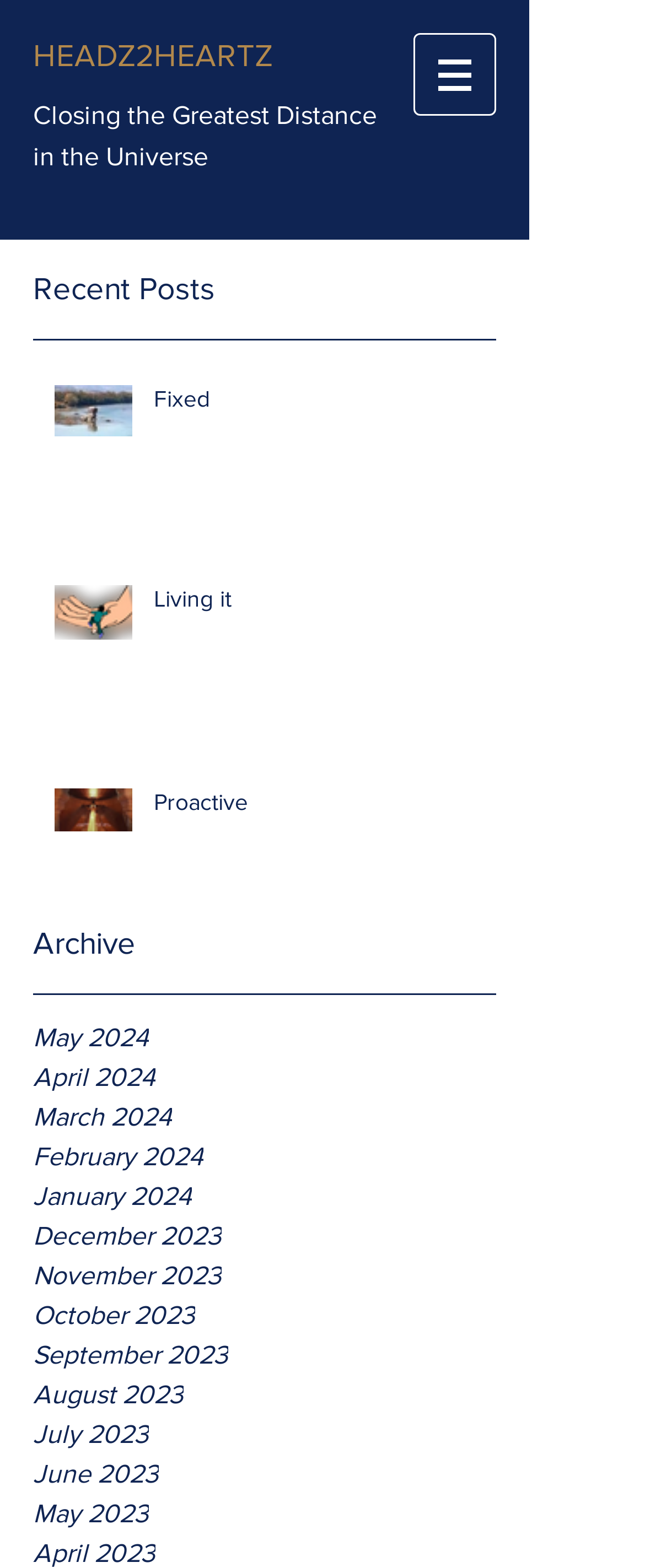Provide a brief response to the question below using a single word or phrase: 
What is the earliest month in the archive?

May 2023